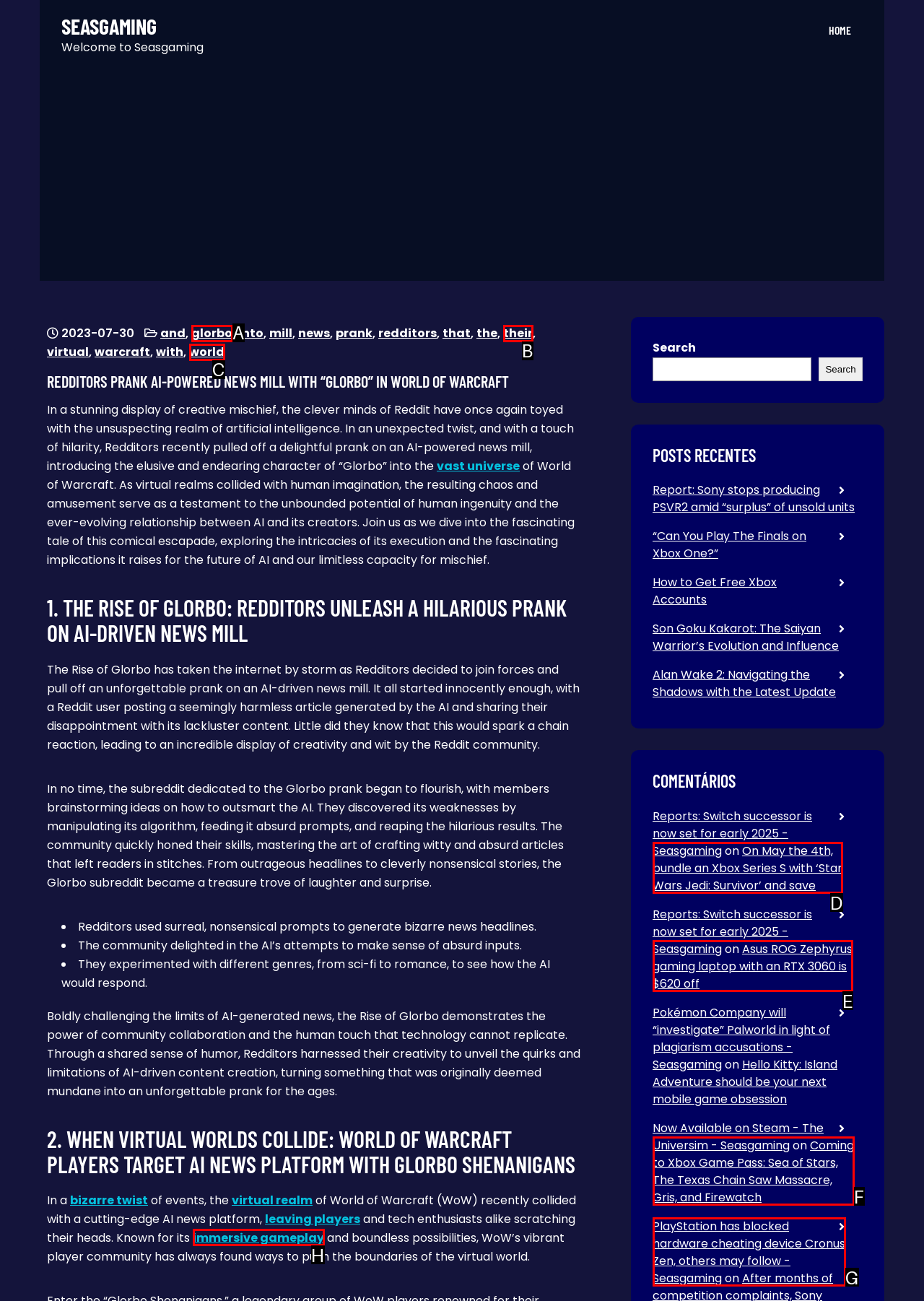Based on the description: immersive gameplay, select the HTML element that best fits. Reply with the letter of the correct choice from the options given.

H